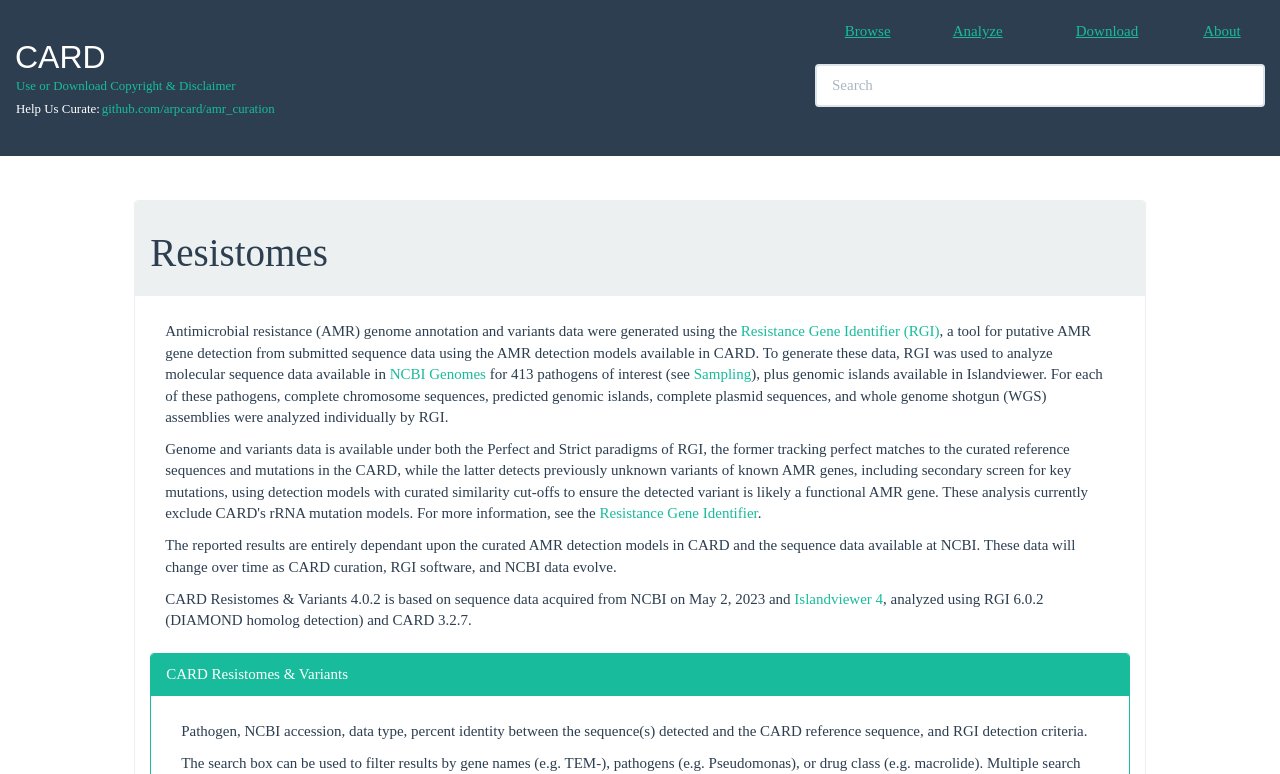Can you determine the bounding box coordinates of the area that needs to be clicked to fulfill the following instruction: "Search for a specific term"?

[0.637, 0.083, 0.988, 0.139]